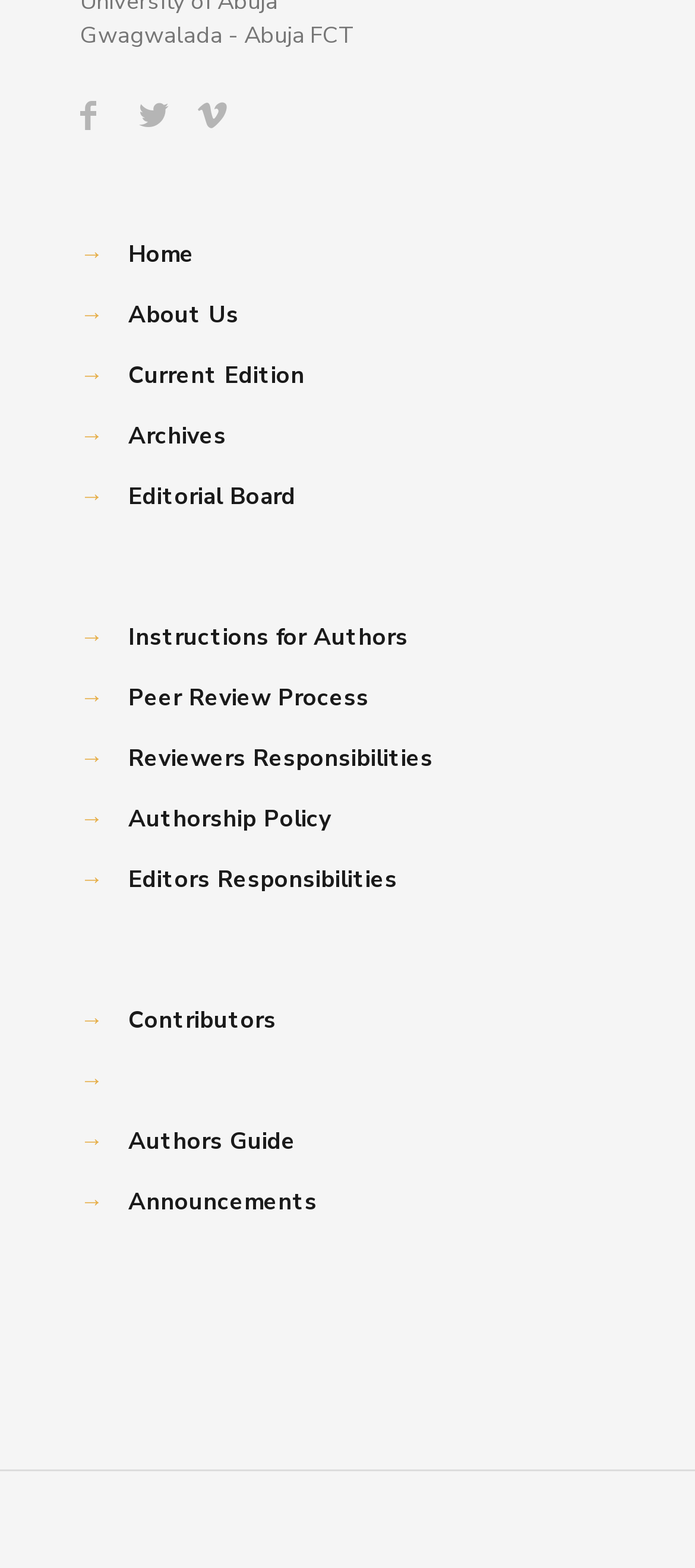What are the main sections of the webpage?
Please provide an in-depth and detailed response to the question.

The main sections of the webpage are listed vertically, including 'Home', 'About Us', 'Current Edition', 'Archives', 'Editorial Board', 'Instructions for Authors', and so on, which suggests that the webpage is a portal for a publication or journal.